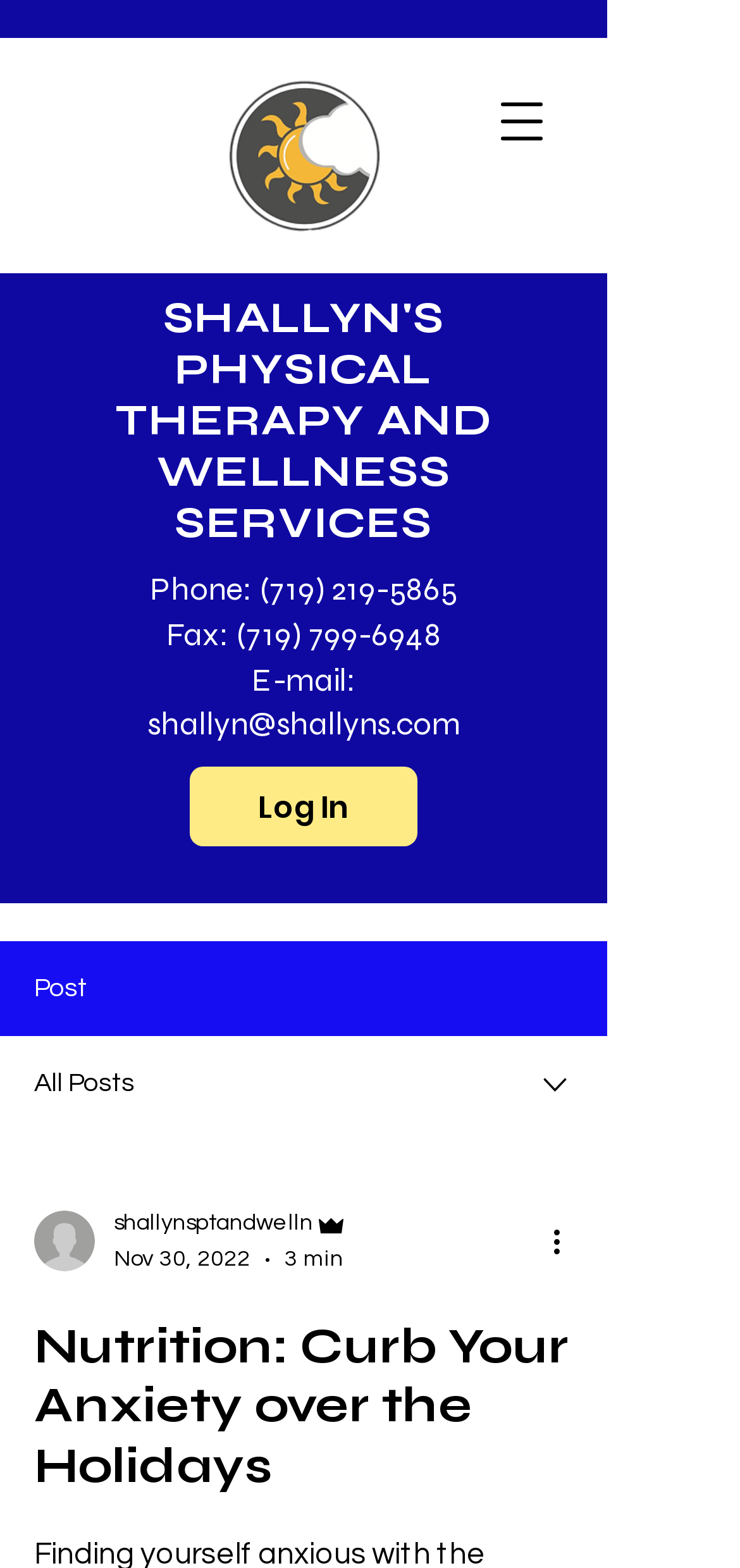Locate the bounding box of the UI element defined by this description: "shallynsptandwelln". The coordinates should be given as four float numbers between 0 and 1, formatted as [left, top, right, bottom].

[0.154, 0.769, 0.472, 0.792]